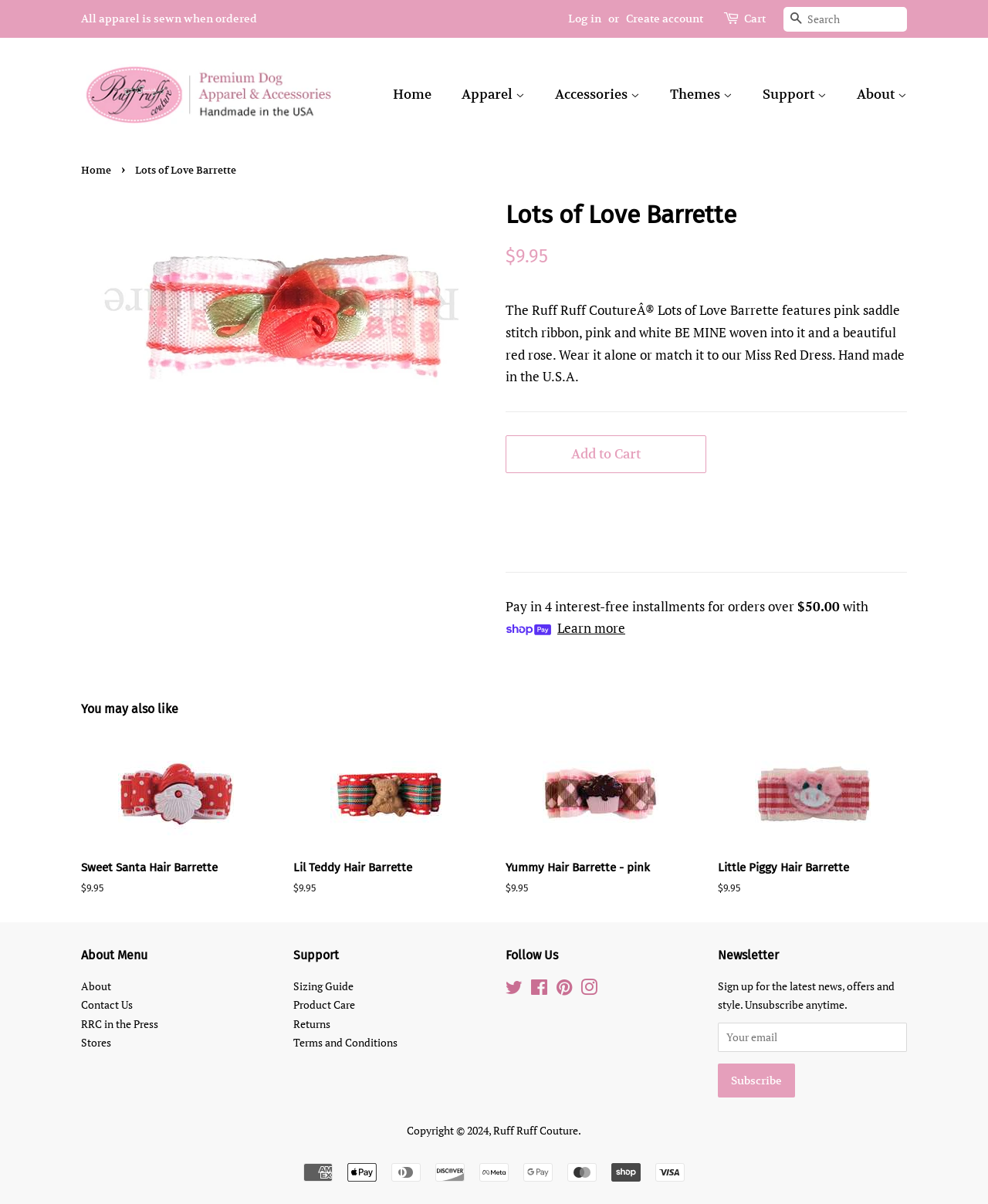How many interest-free installments are available?
Answer with a single word or phrase by referring to the visual content.

4